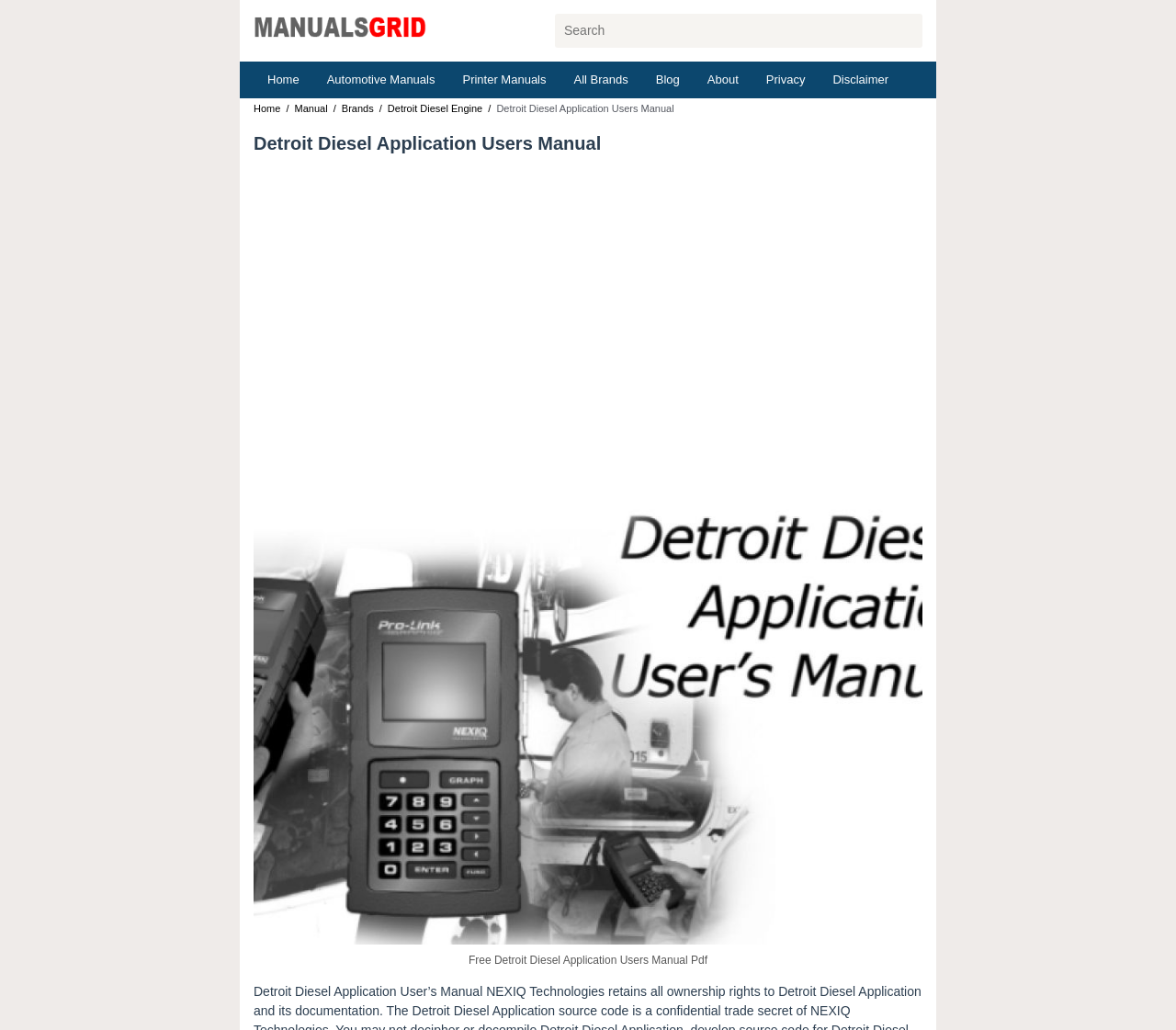Determine the bounding box coordinates of the target area to click to execute the following instruction: "View Automotive Manuals."

[0.266, 0.06, 0.382, 0.095]